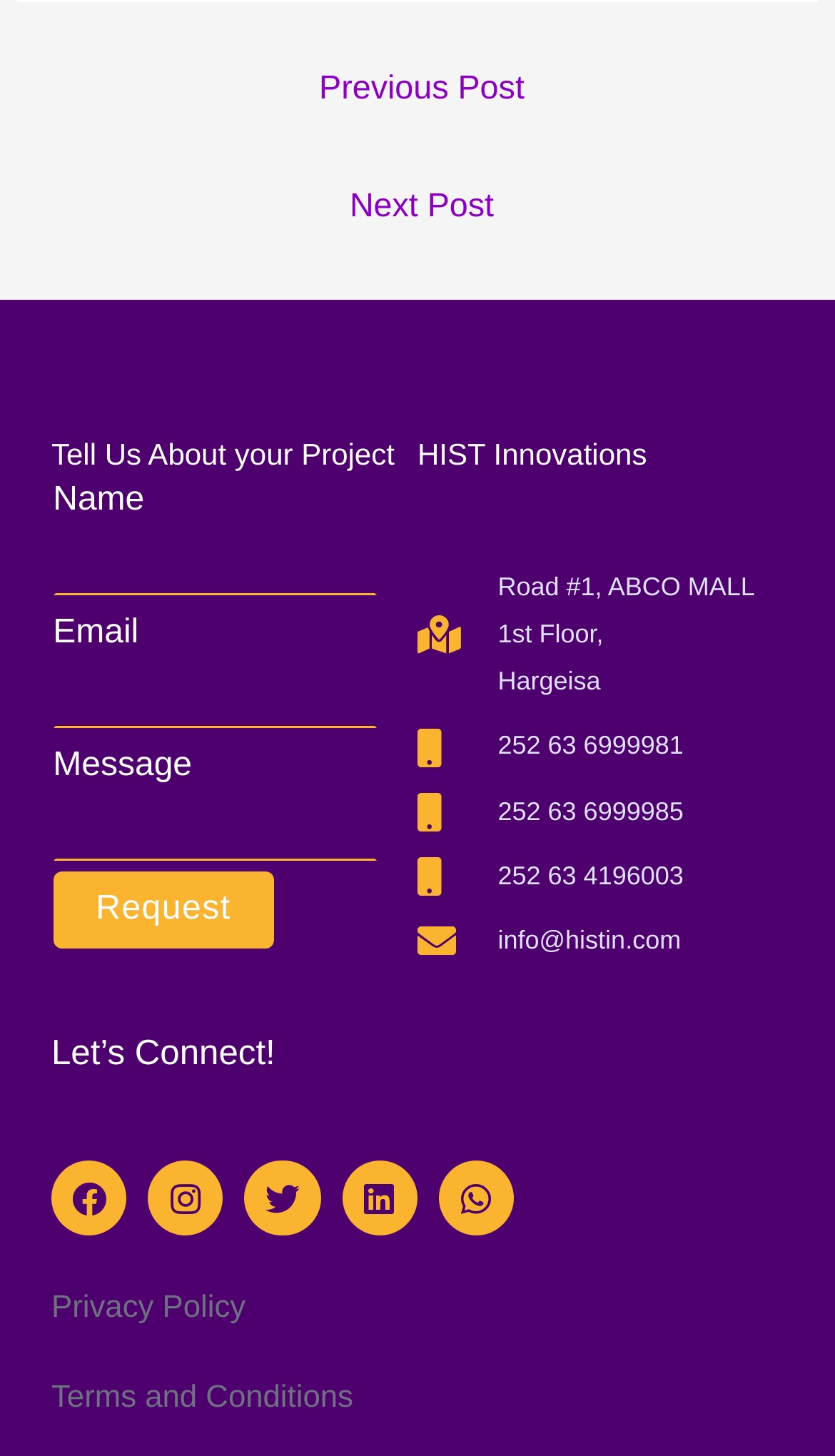Based on what you see in the screenshot, provide a thorough answer to this question: What are the two policies mentioned on the webpage?

The webpage has links to two policies, namely the Privacy Policy and Terms and Conditions, which are likely to outline the organization's stance on user data and website usage.